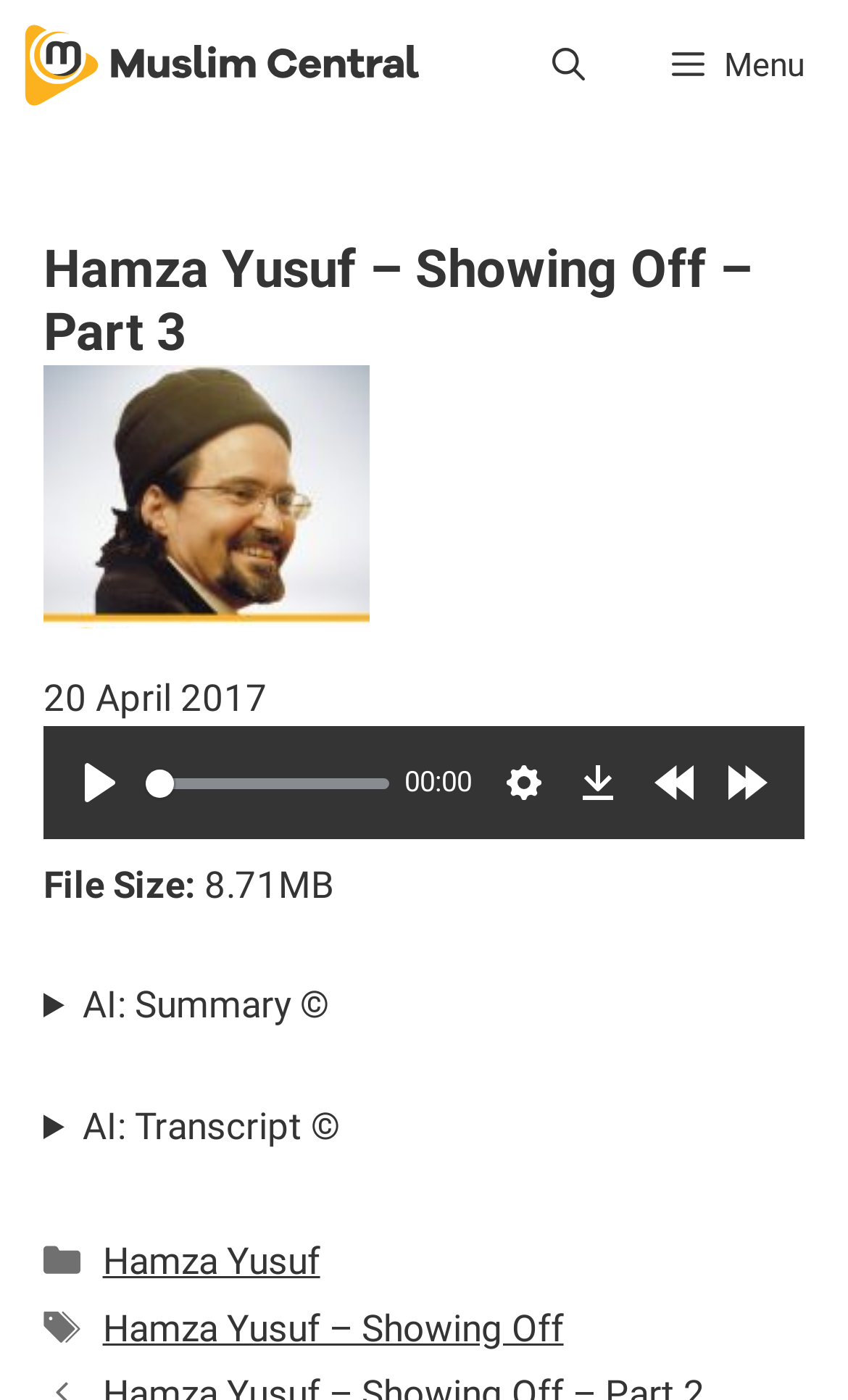Pinpoint the bounding box coordinates of the element that must be clicked to accomplish the following instruction: "Open the search bar". The coordinates should be in the format of four float numbers between 0 and 1, i.e., [left, top, right, bottom].

[0.6, 0.0, 0.741, 0.093]